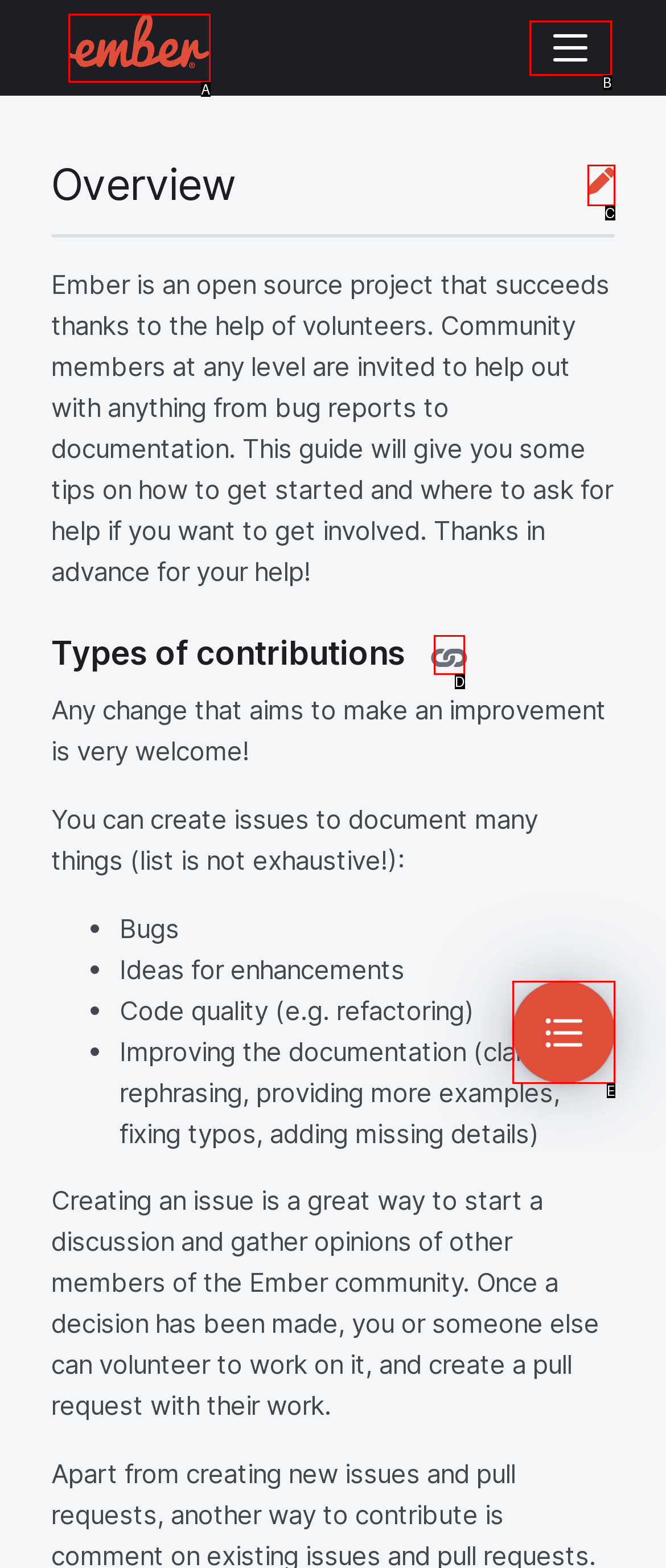Given the description: Show Site Navigation, identify the HTML element that corresponds to it. Respond with the letter of the correct option.

B